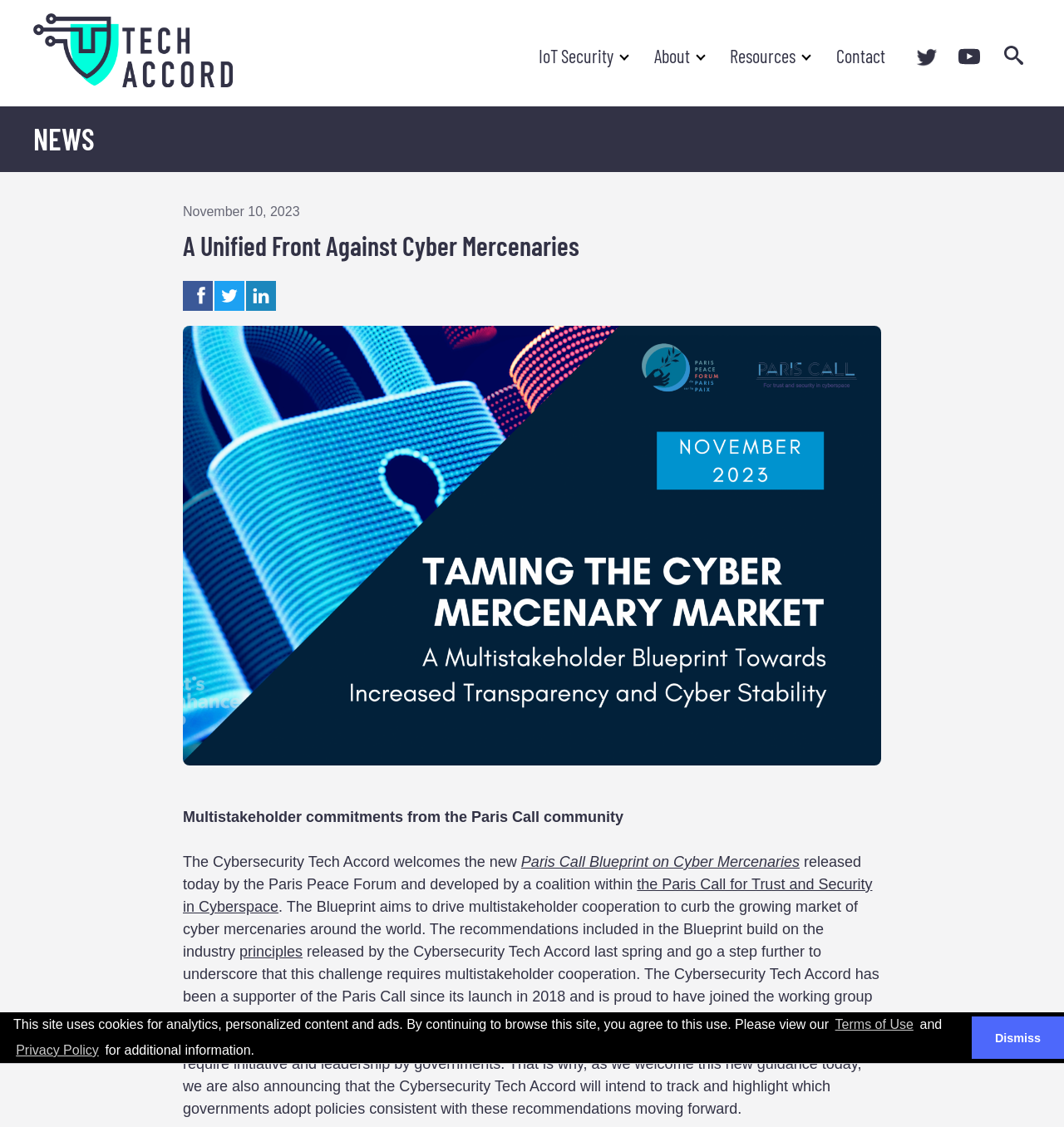Give a concise answer using only one word or phrase for this question:
What is the purpose of the Paris Call Blueprint?

To drive multistakeholder cooperation